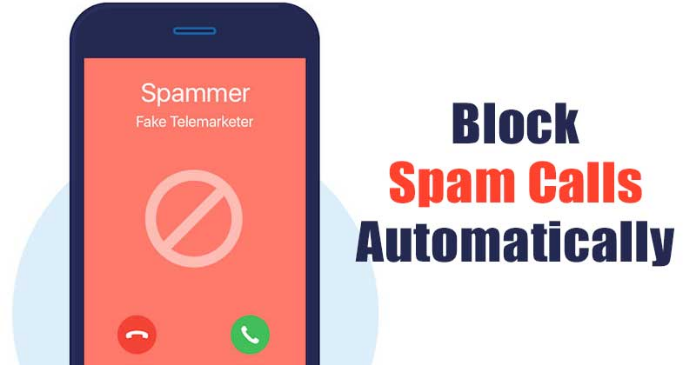Provide a rich and detailed narrative of the image.

The image visually represents a smartphone screen displaying a spam call. The screen shows the caller ID labeled "Spammer" with the subtitle "Fake Telemarketer," highlighted against a bright red background that emphasizes urgency. It features a prominent no-entry symbol, indicating that the call is being blocked. Accompanying the image is the bold text "Block Spam Calls Automatically," which serves as an informative guide for users looking to manage unwanted calls effectively. The overall design combines clarity and conciseness, making it easy to understand the message about blocking spam calls on Android devices.